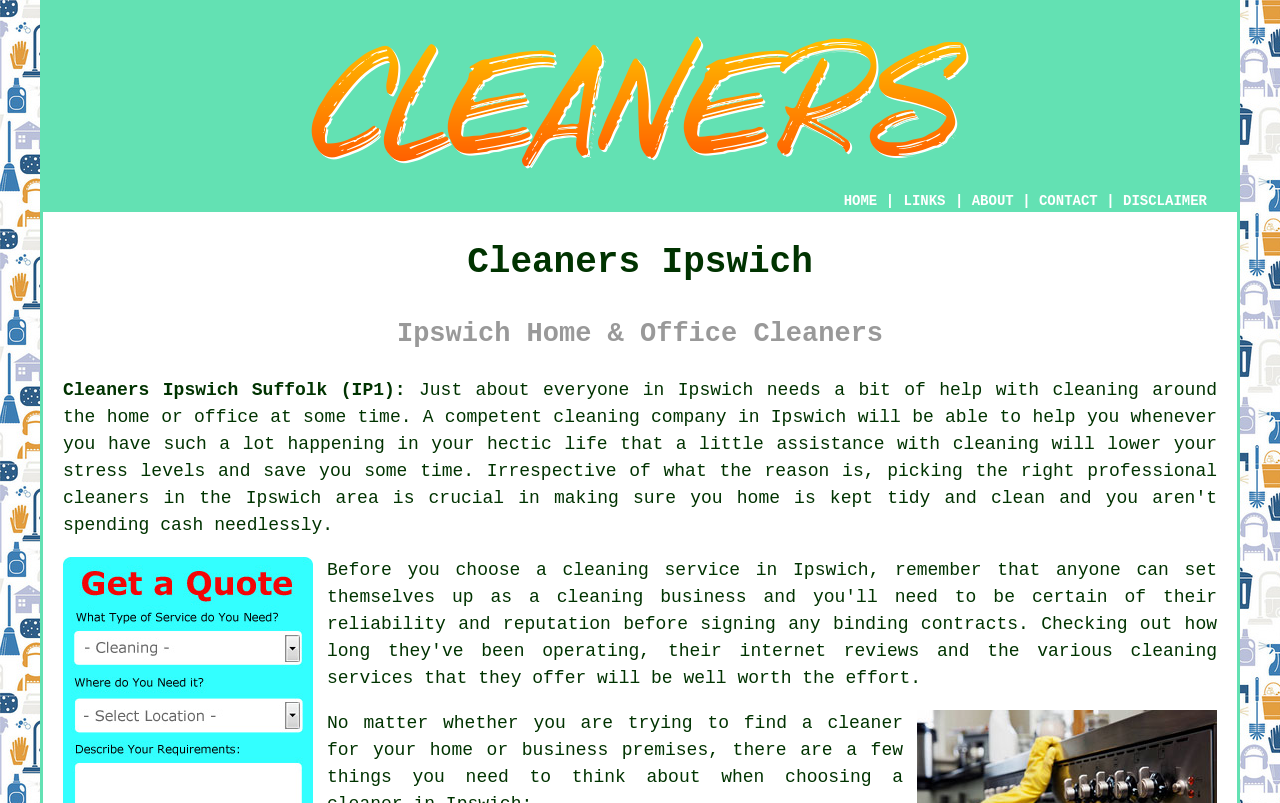What is the purpose of choosing a professional cleaning company?
Refer to the image and provide a detailed answer to the question.

According to the webpage, choosing a professional cleaning company can help reduce stress levels and save time, especially for individuals with hectic lives.